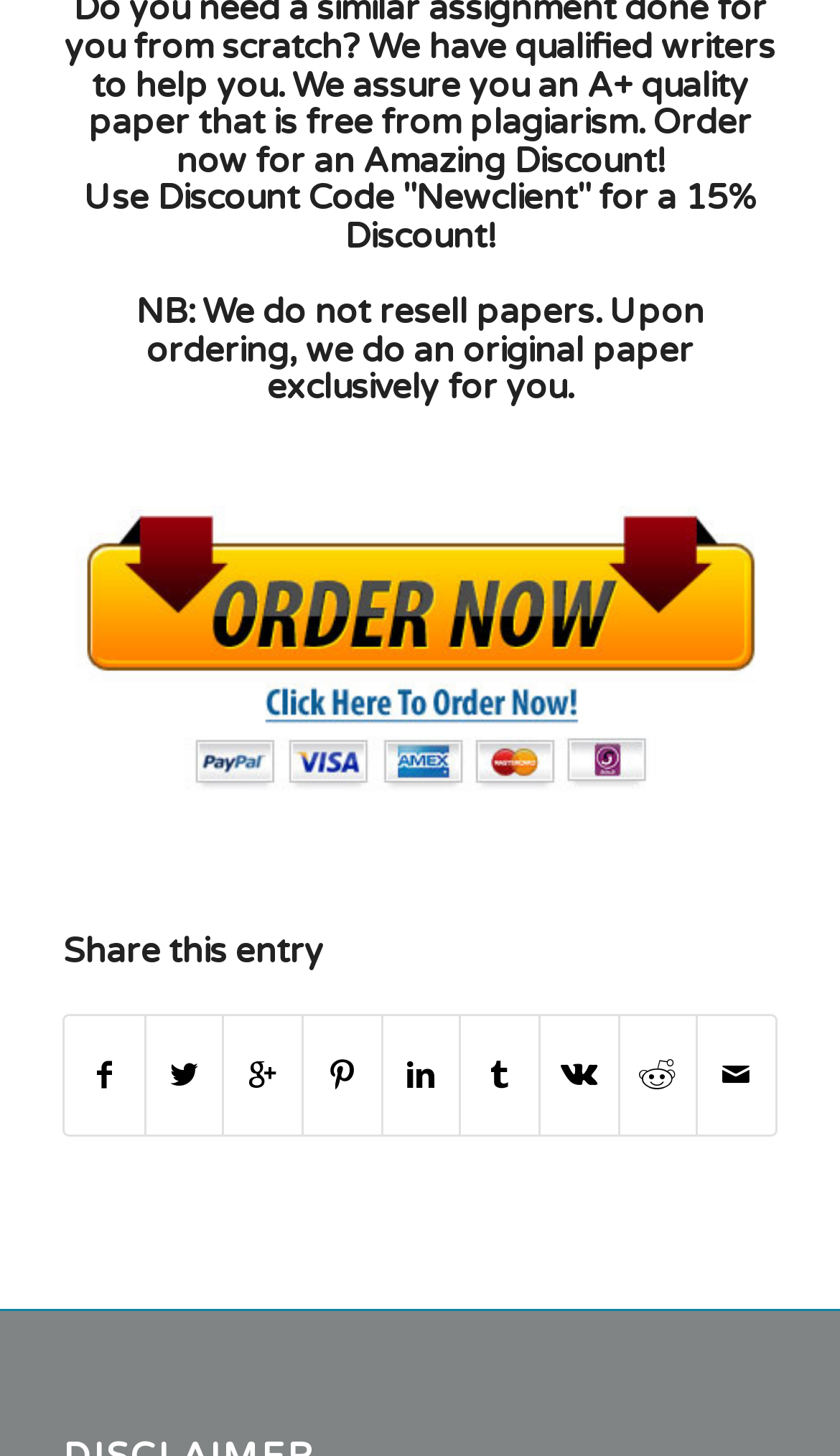Please identify the bounding box coordinates of the clickable region that I should interact with to perform the following instruction: "Share this entry". The coordinates should be expressed as four float numbers between 0 and 1, i.e., [left, top, right, bottom].

[0.075, 0.641, 0.925, 0.667]